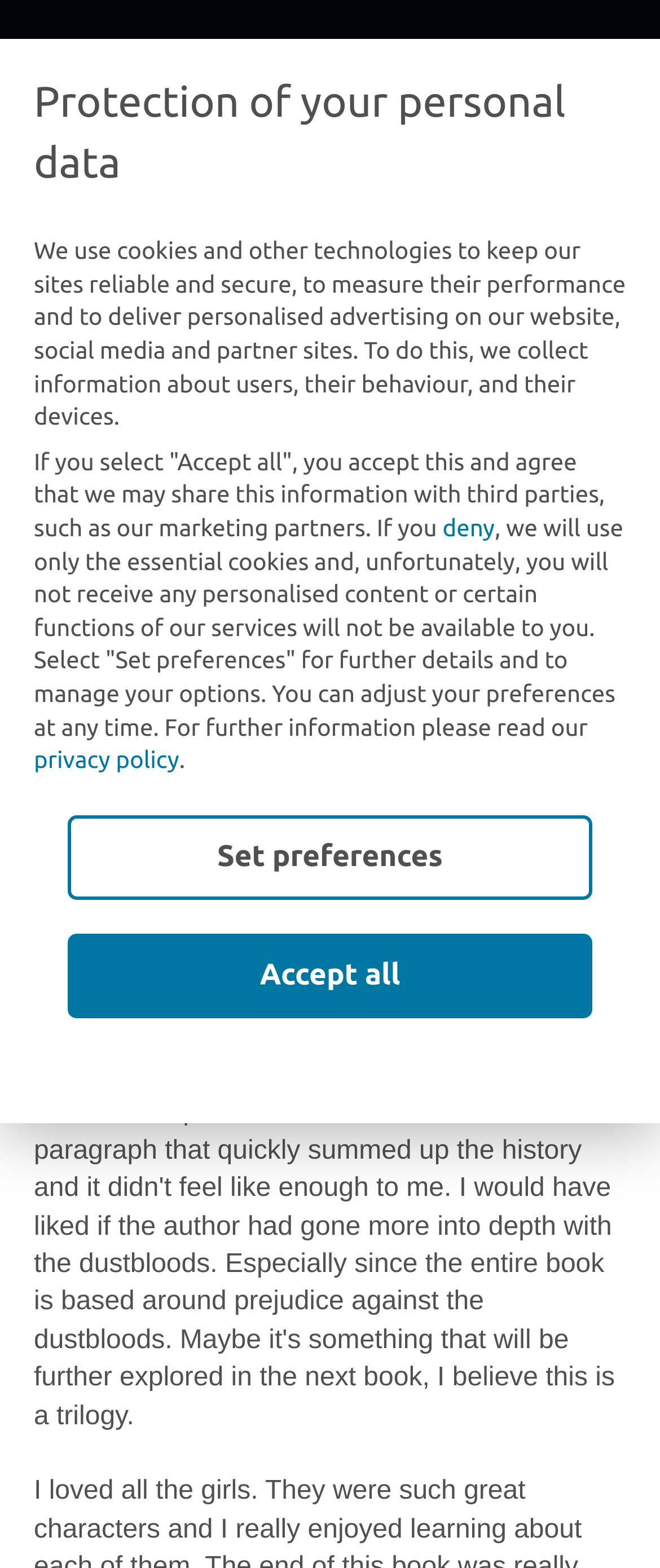How many navigation links are there?
Based on the image, give a concise answer in the form of a single word or short phrase.

5